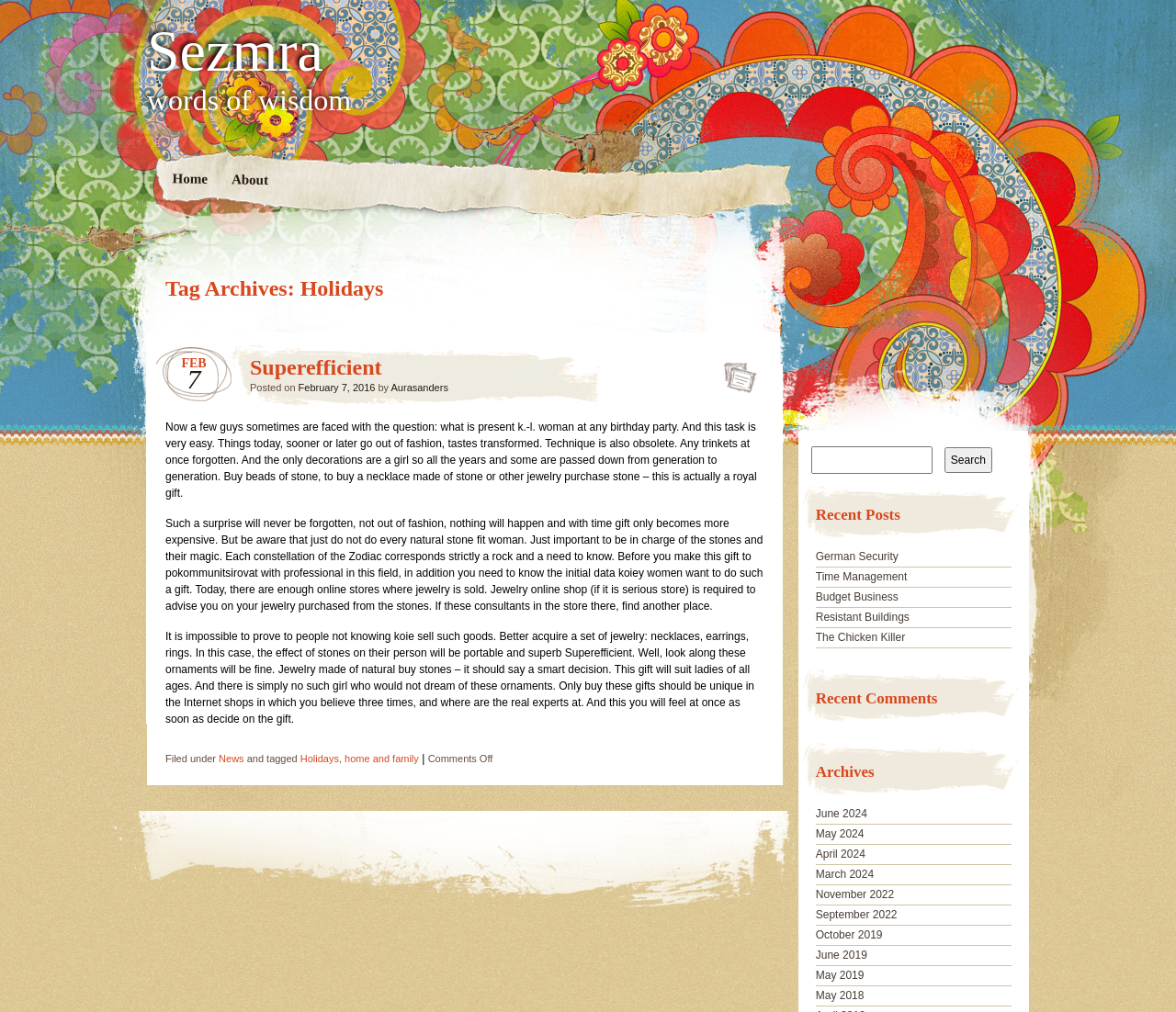Offer an in-depth caption of the entire webpage.

The webpage is titled "Holidays – Sezmra" and has a heading "Sezmra" at the top left corner. Below the title, there is a navigation menu with links to "Home" and "About" on the top left side. 

The main content area is divided into two sections. The left section contains a header with the title "Tag Archives: Holidays" and an article with a heading "Superefficient". The article has a posted date "February 7, 2016", and is written by "Aurasanders". The content of the article discusses the idea of giving a thoughtful gift, such as jewelry made of natural stones, which will never go out of fashion and will become more valuable over time. 

On the right side of the main content area, there is a search bar with a label "Search for:" and a button "Search". Below the search bar, there are headings for "Recent Posts", "Recent Comments", and "Archives". Under "Recent Posts", there are five links to different posts, including "German Security", "Time Management", "Budget Business", "Resistant Buildings", and "The Chicken Killer". Under "Archives", there are eight links to different months and years, ranging from June 2024 to May 2018.

At the bottom of the page, there is a footer section with a posted date and tags for the article, including "News", "Holidays", and "home and family". There is also a comment section with a label "Comments Off" and a link to the article title "Superefficient".